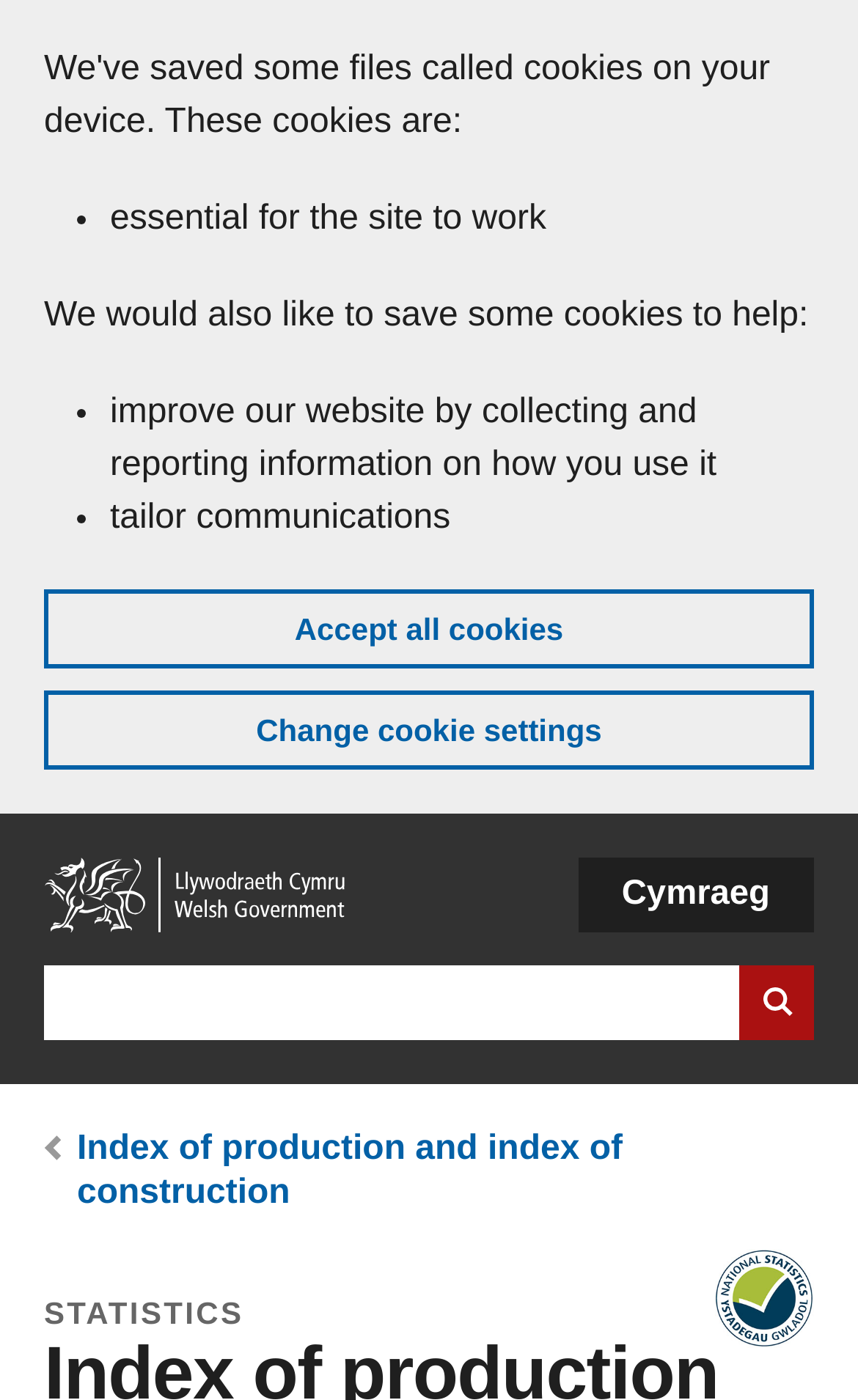Respond to the following query with just one word or a short phrase: 
What is the purpose of the 'Accept all cookies' button?

To accept all cookies